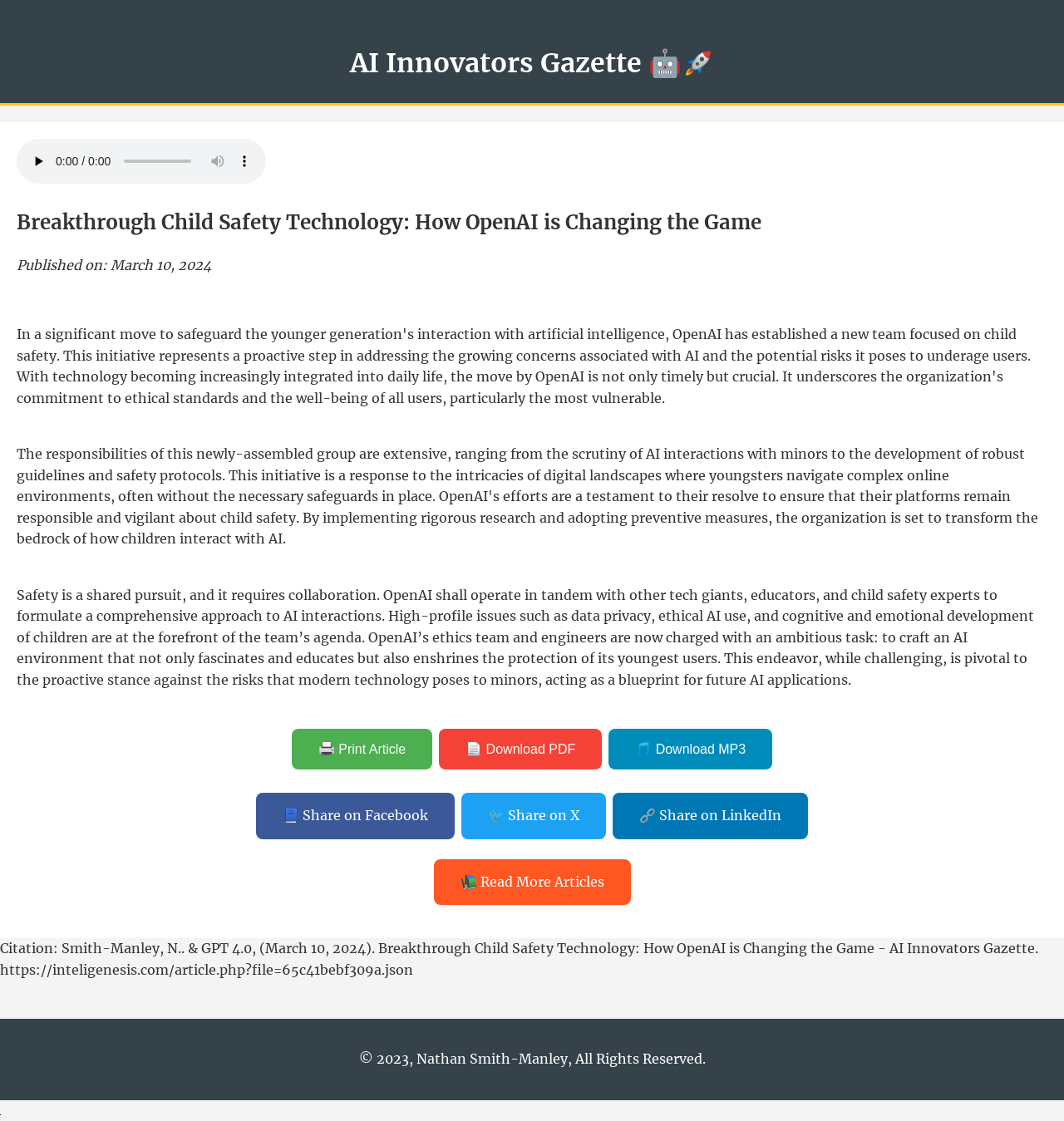Create an elaborate caption that covers all aspects of the webpage.

The webpage is an article from the AI Innovators Gazette, with a heading that reads "Breakthrough Child Safety Technology: How OpenAI is Changing the Game". At the top of the page, there is a smaller heading that displays the publication's name, "AI Innovators Gazette", accompanied by a robot and rocket ship emoji.

Below the publication's name, there is a main section that takes up most of the page. Within this section, there is an audio player with a play button, an audio time scrubber, a mute button, and a button to show more media controls. 

Following the audio player, there is a heading that repeats the article's title. Below the title, there is a line of text that indicates the publication date, "March 10, 2024". 

The main content of the article is a block of text that discusses OpenAI's efforts to enhance child safety within its AI ecosystems. The text explains that OpenAI will collaborate with other tech giants, educators, and child safety experts to develop a comprehensive approach to AI interactions, focusing on issues such as data privacy, ethical AI use, and cognitive and emotional development of children.

At the bottom of the main section, there are several buttons and links, including options to print the article, download a PDF, download an MP3, and share the article on various social media platforms. 

Below the main section, there is a citation for the article, which includes the authors' names, publication date, and a link to the article. 

At the very bottom of the page, there is a copyright notice that reads "© 2023, Nathan Smith-Manley, All Rights Reserved."